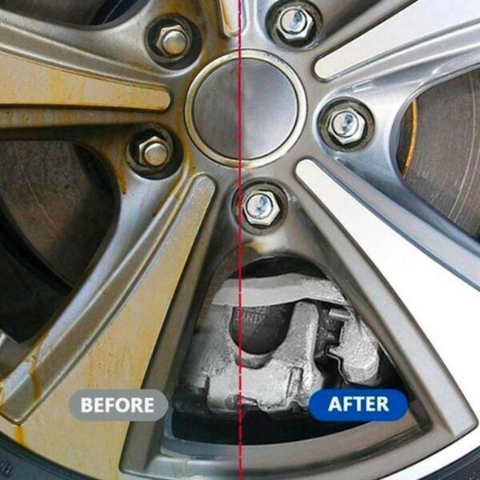What is the result of using Rust Whoosh Vanish Spray?
Refer to the screenshot and deliver a thorough answer to the question presented.

The result of using Rust Whoosh Vanish Spray is a clean, shiny finish and restored metal, as shown on the right side of the image, which reveals a significant improvement from the rusty and corroded wheel on the left side.